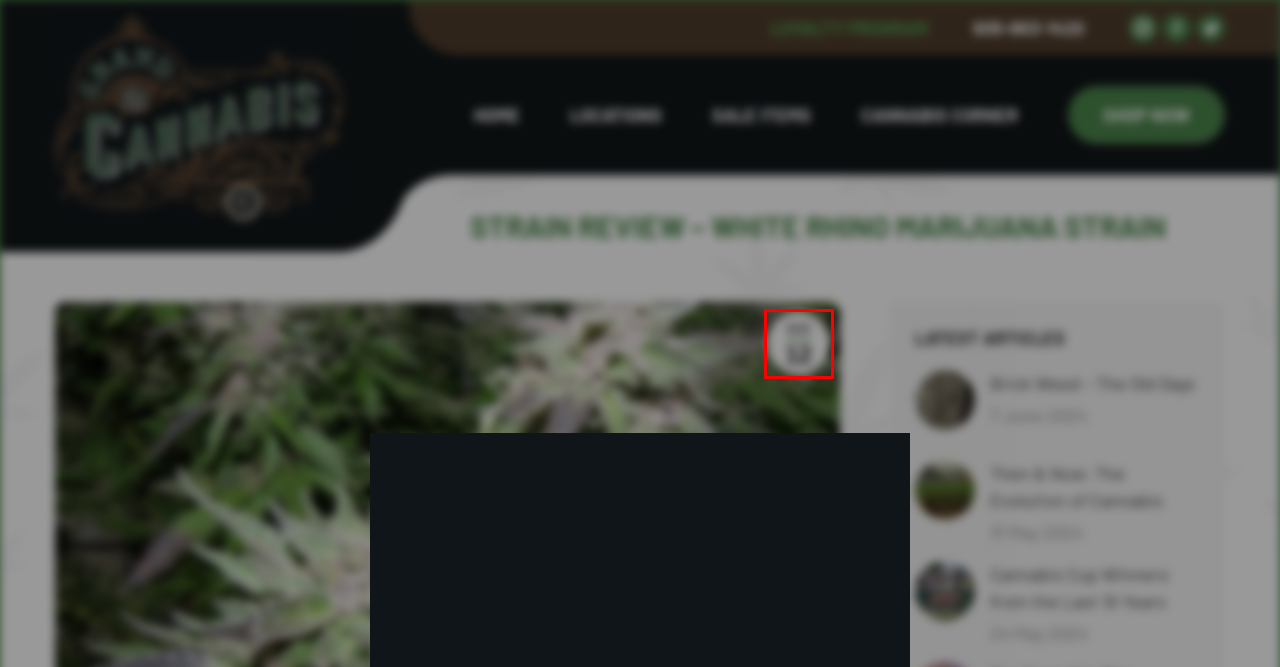Given a screenshot of a webpage with a red rectangle bounding box around a UI element, select the best matching webpage description for the new webpage that appears after clicking the highlighted element. The candidate descriptions are:
A. Marijuana Sale Items - Grand Cannabis
B. Cannabis Corner Blog - Grand Cannabis
C. Cannabis Cup Winners from the Last 10 Years
D. Customer Loyalty Program - Grand Cannabis
E. 12 August 2021 - Grand Cannabis
F. Choose Location To Shop - Grand Cannabis
G. Our Dispensary Locations - Grand Cannabis
H. Then & Now: The Evolution of Cannabis

E